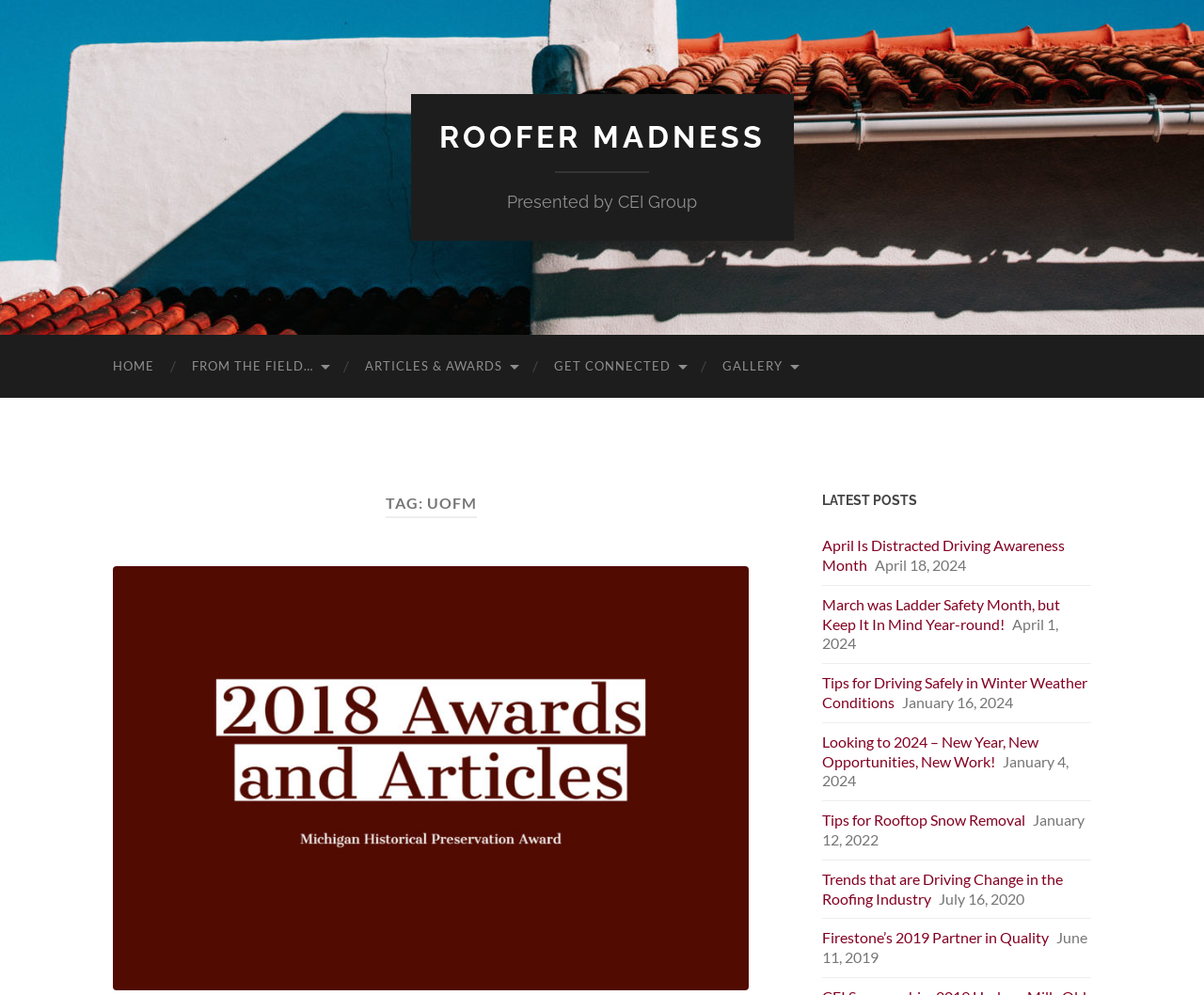What is the title of the latest post?
Give a one-word or short-phrase answer derived from the screenshot.

April Is Distracted Driving Awareness Month